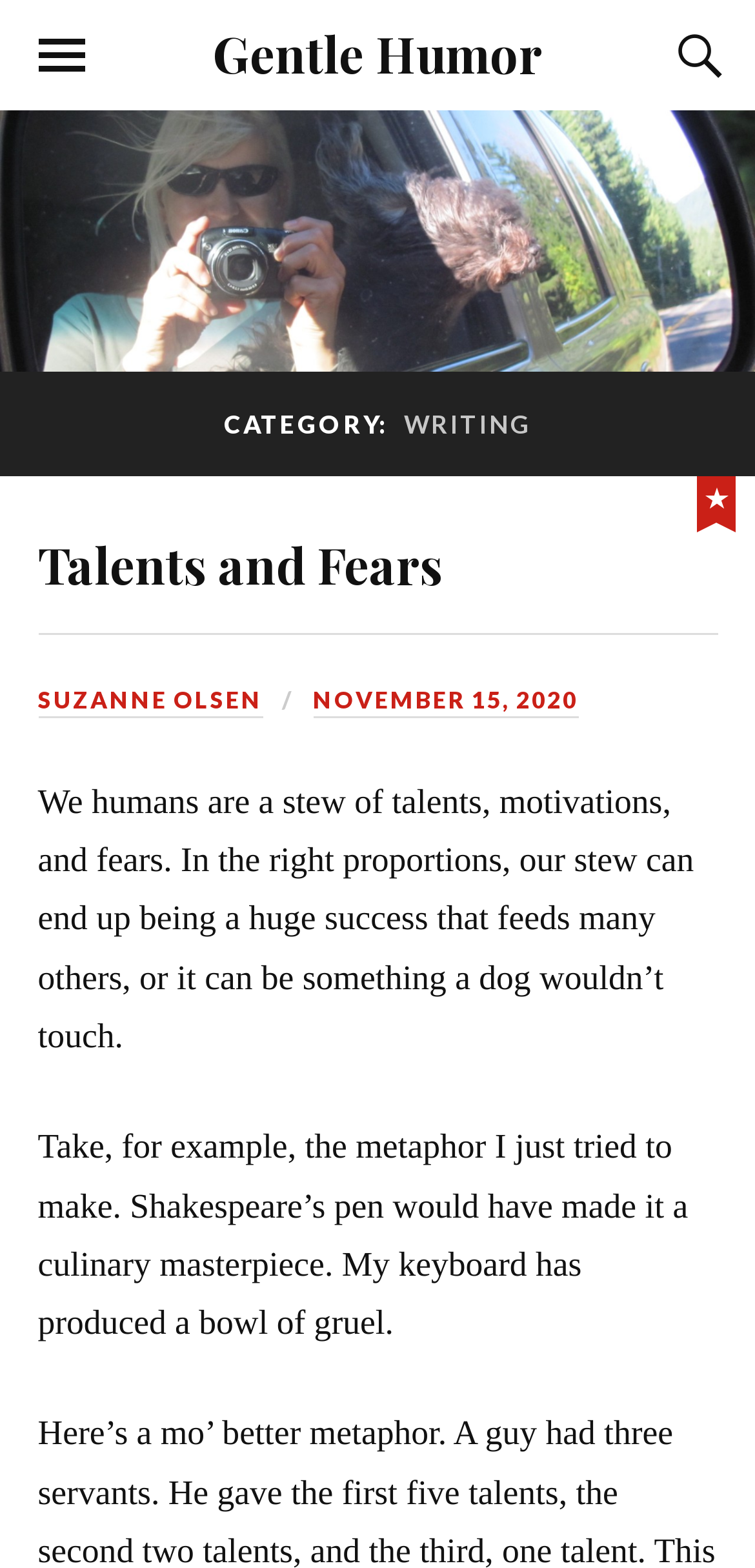Use the information in the screenshot to answer the question comprehensively: How many paragraphs are in the current article?

I counted the number of StaticText elements with paragraph-like text, which are children of the figure element, and found two paragraphs.